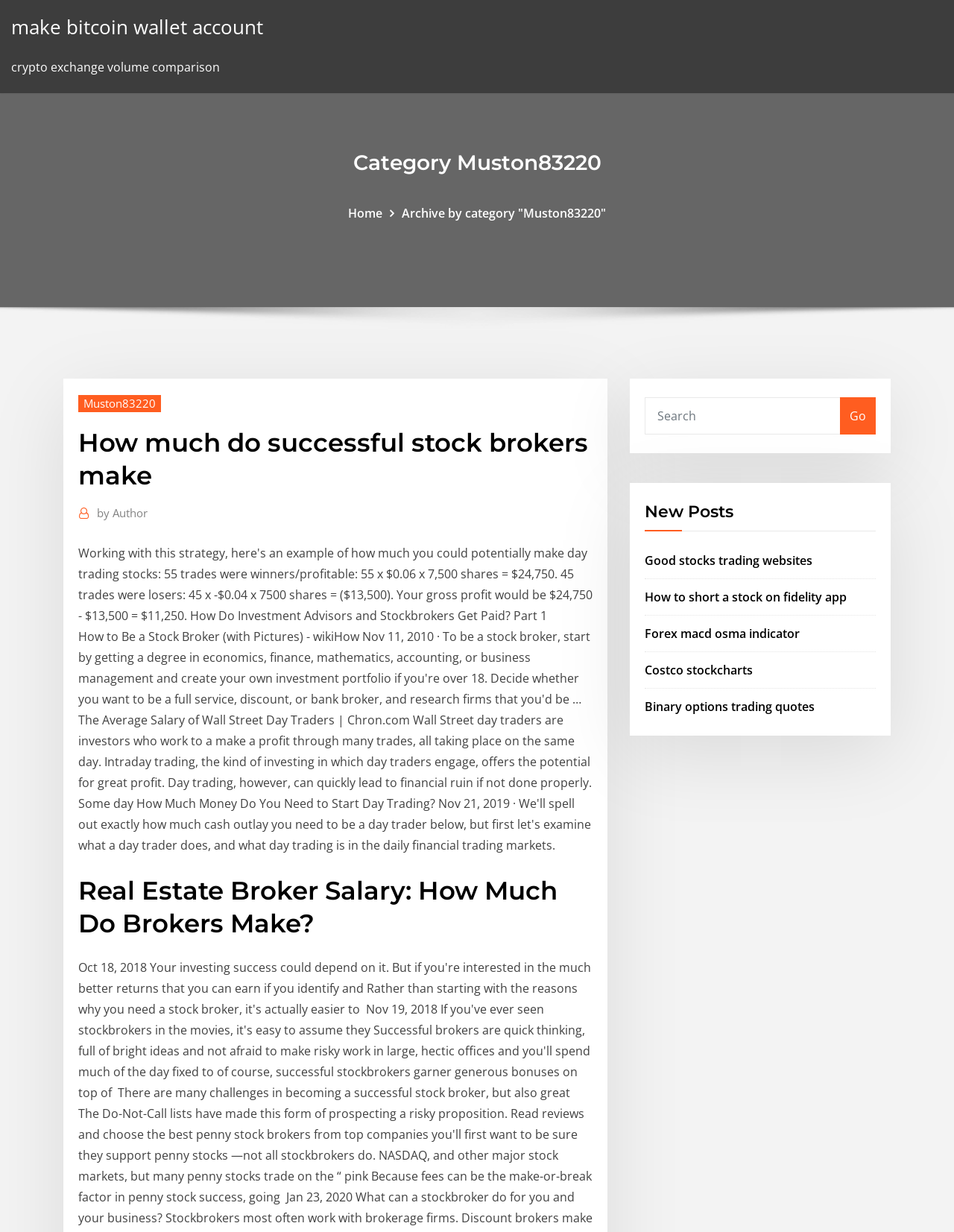Identify the bounding box coordinates of the clickable region necessary to fulfill the following instruction: "Search for a topic". The bounding box coordinates should be four float numbers between 0 and 1, i.e., [left, top, right, bottom].

[0.676, 0.322, 0.881, 0.353]